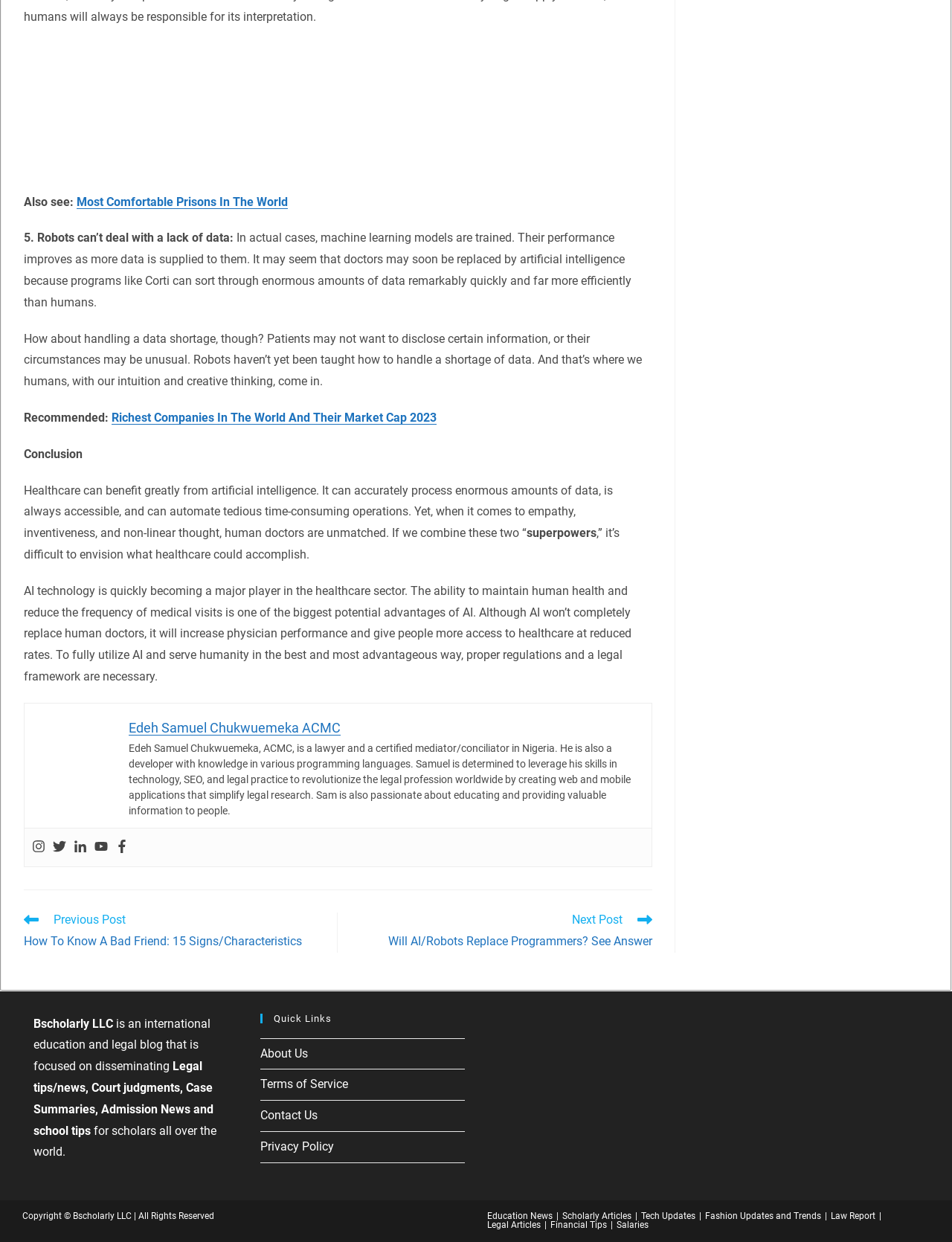Highlight the bounding box of the UI element that corresponds to this description: "Terms of Service".

[0.273, 0.867, 0.366, 0.879]